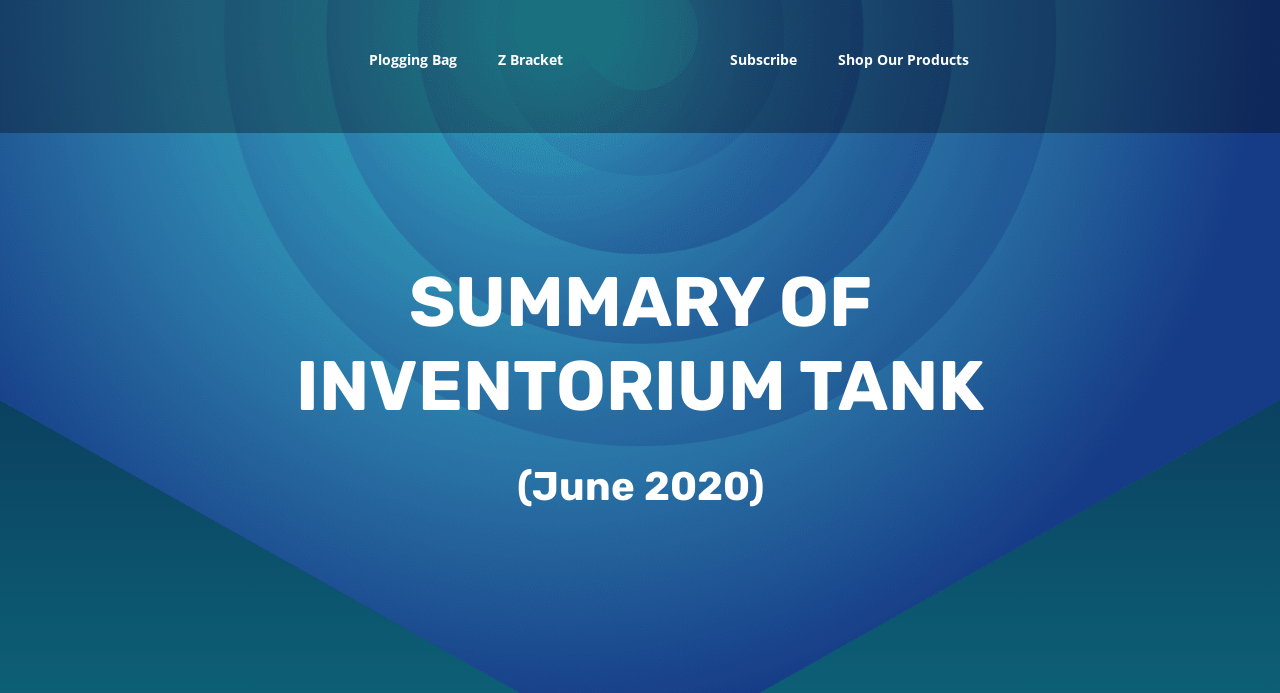Create a detailed summary of the webpage's content and design.

The webpage appears to be a summary of an event called Inventorium Tank, which took place on June 26, 2020, written by CEO Steve Ring. 

At the top of the page, there are several links, including "Plogging Bag", "Z Bracket", and "Inventorium USA, Inc.", which is accompanied by an image of the company's logo. These links are positioned horizontally, with "Plogging Bag" on the left, followed by "Z Bracket", and then "Inventorium USA, Inc." on the right. 

Further to the right, there are two more links, "Subscribe" and "Shop Our Products", which are also positioned horizontally. 

Below these links, there is a main heading that reads "SUMMARY OF INVENTORIUM TANK" in a larger font size, followed by a smaller subheading that reads "(June 2020)". 

At the bottom of the page, there is a small, non-descriptive text element that contains a single whitespace character.